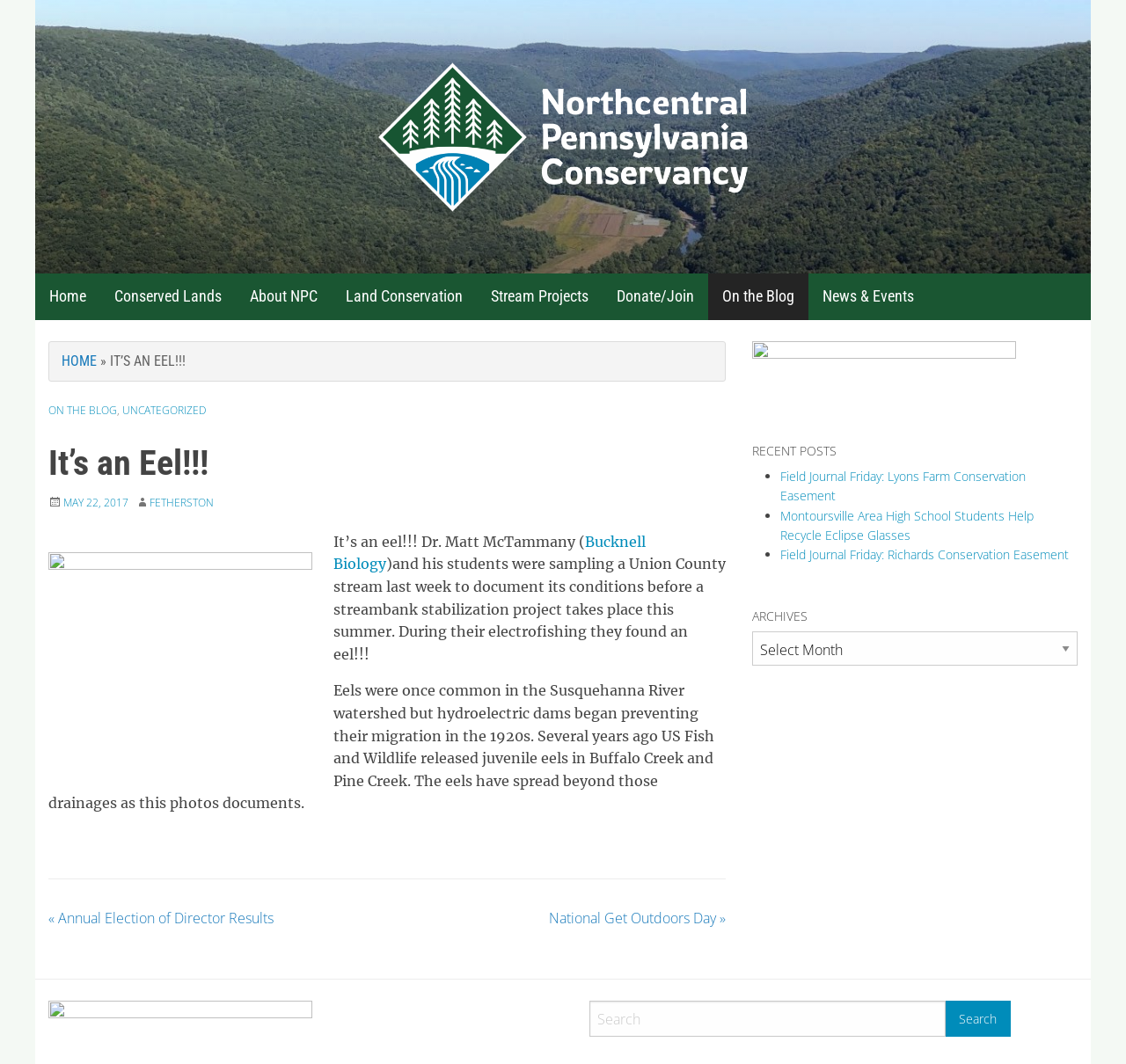Please locate the bounding box coordinates of the element's region that needs to be clicked to follow the instruction: "Read the article 'It’s an Eel!!!'". The bounding box coordinates should be provided as four float numbers between 0 and 1, i.e., [left, top, right, bottom].

[0.043, 0.378, 0.645, 0.826]